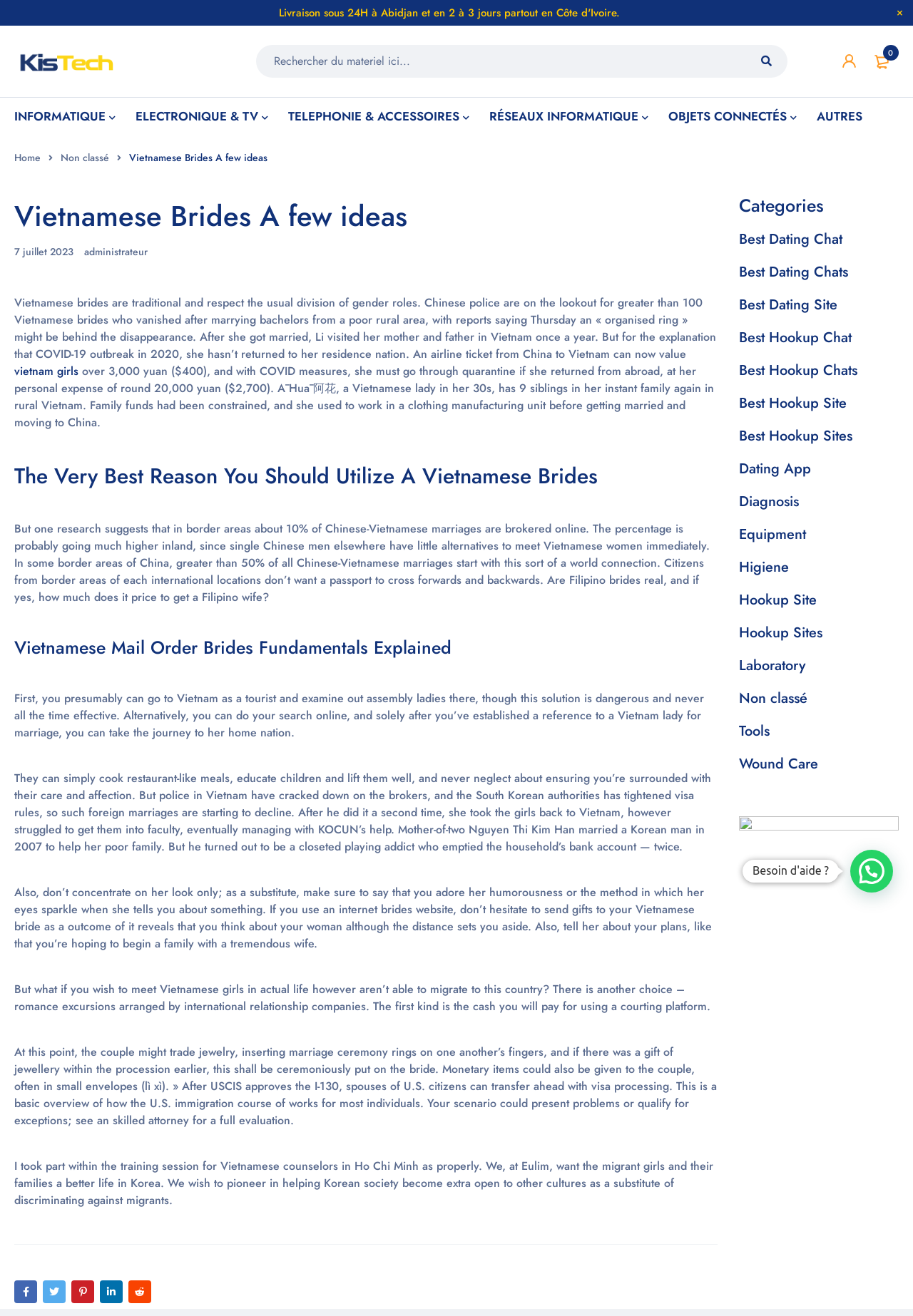Specify the bounding box coordinates for the region that must be clicked to perform the given instruction: "Check Categories".

[0.809, 0.148, 0.902, 0.164]